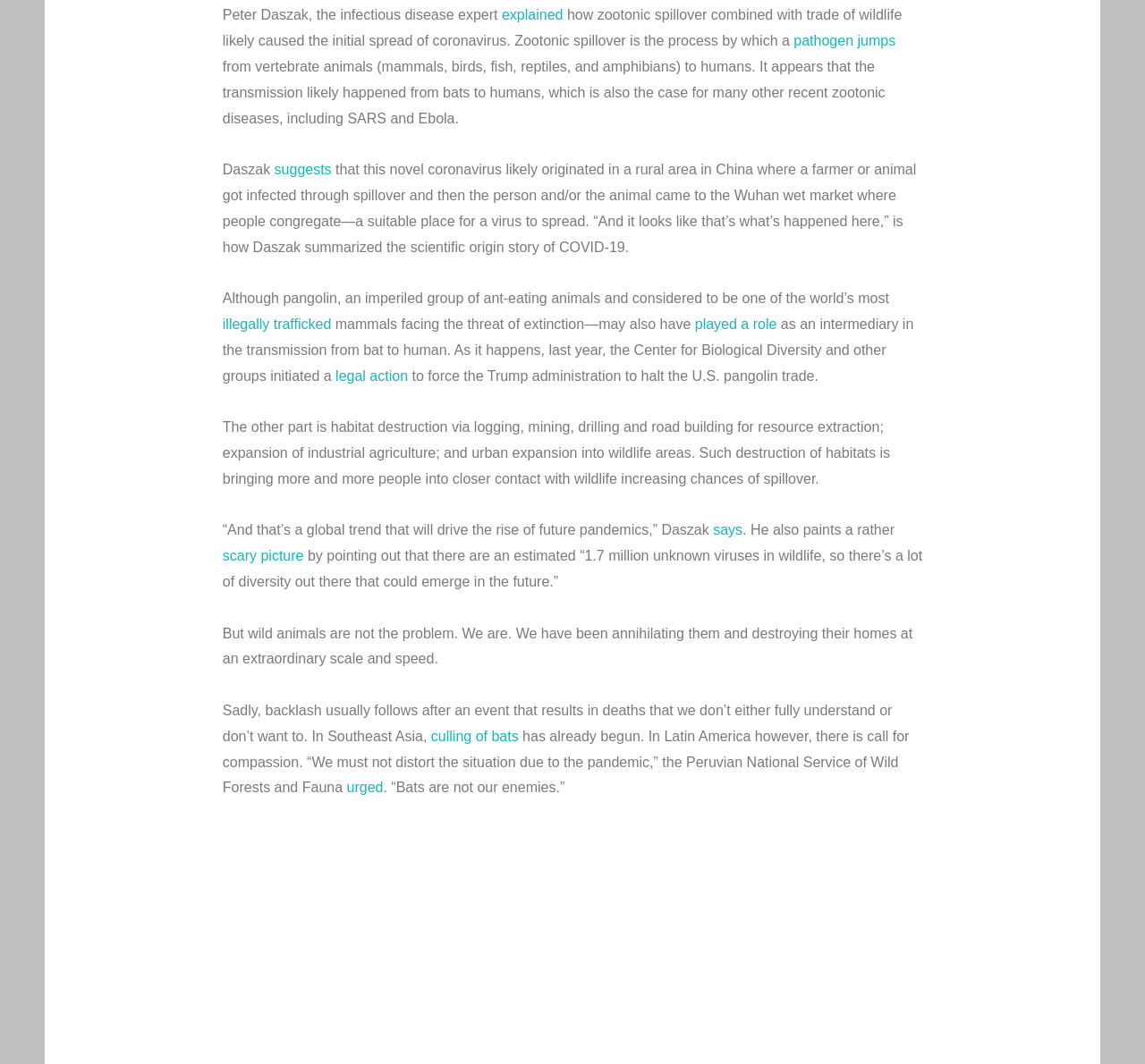Bounding box coordinates are specified in the format (top-left x, top-left y, bottom-right x, bottom-right y). All values are floating point numbers bounded between 0 and 1. Please provide the bounding box coordinate of the region this sentence describes: culling of bats

[0.376, 0.685, 0.453, 0.699]